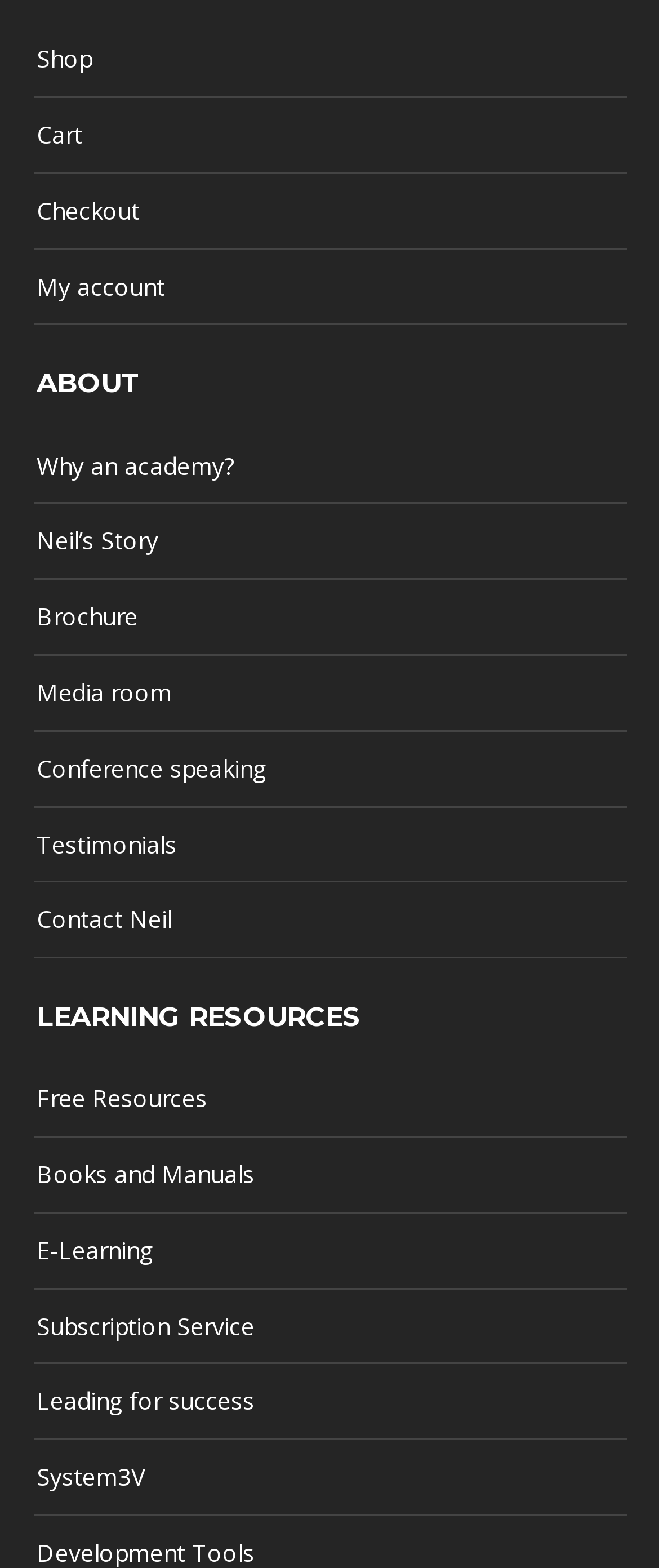Given the element description Media room, identify the bounding box coordinates for the UI element on the webpage screenshot. The format should be (top-left x, top-left y, bottom-right x, bottom-right y), with values between 0 and 1.

[0.055, 0.426, 0.26, 0.457]